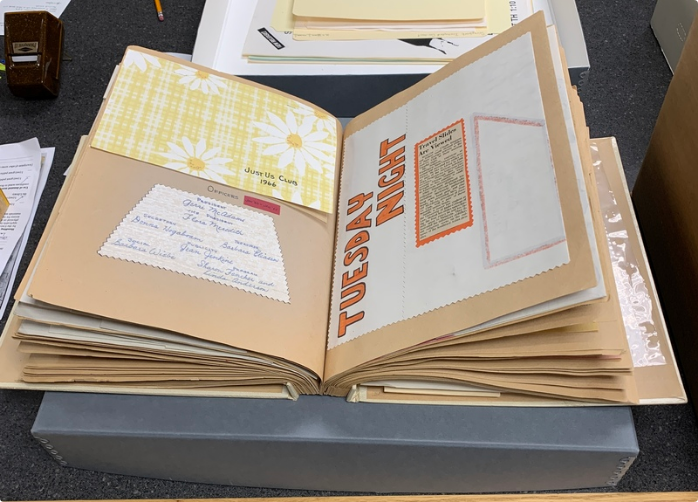Describe every important feature and element in the image comprehensively.

The image showcases an open scrapbook titled "Just Us" from 1946, featuring a vibrant design with yellow daisies on patterned paper. One page prominently displays the title "TUESDAY NIGHT" in bold, orange letters, suggesting a special event or gathering. Accompanying the title is a clear space for handwritten notes or clippings, indicative of moments captured from that memorable Tuesday night. Nearby, a cream-colored card is partially visible, possibly containing a list or address, adding a personal touch to the scrapbook's collection of cherished memories. The scrapbook is laid flat on a gray box, amidst other documents and materials, providing a glimpse into the nostalgic charm of shared experiences and community gatherings.